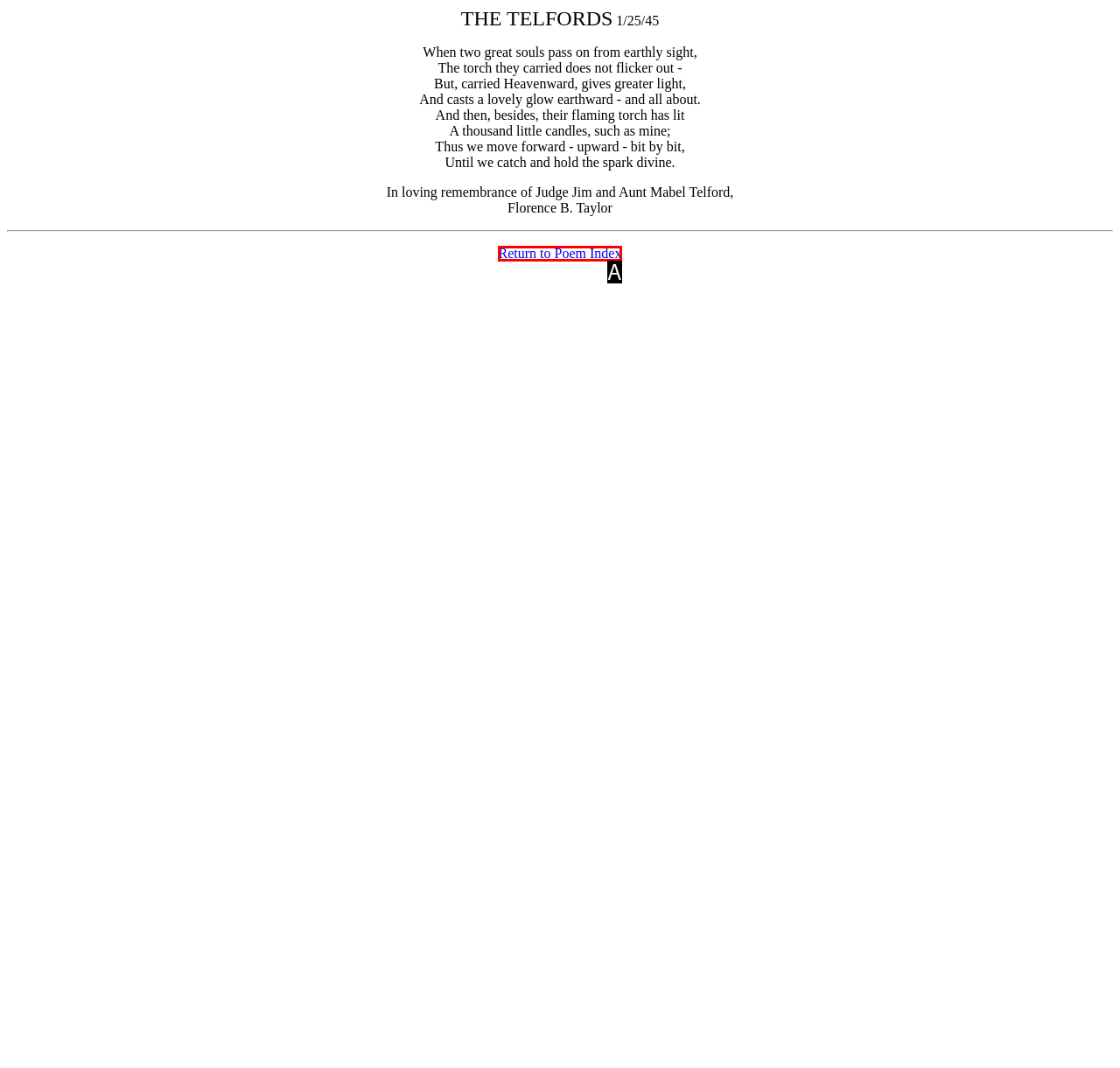Determine which HTML element matches the given description: Return to Poem Index. Provide the corresponding option's letter directly.

A